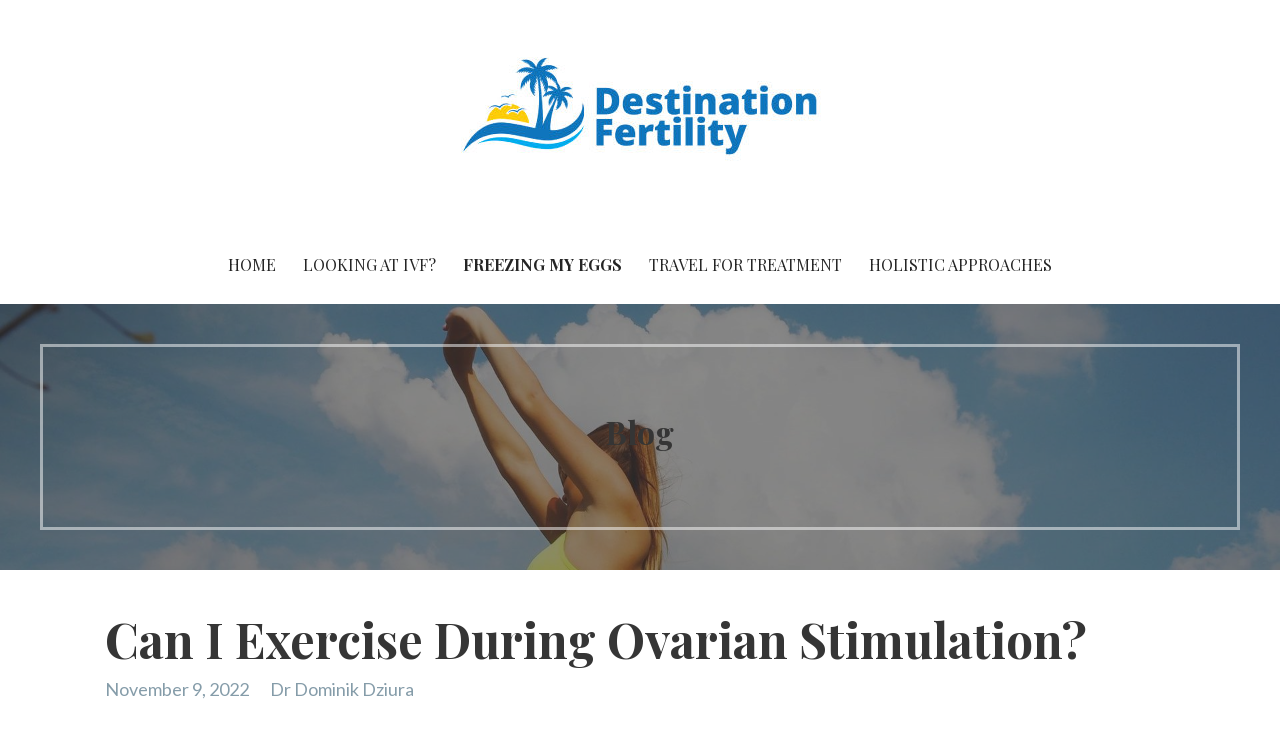What are the main sections of the website?
Using the image, provide a concise answer in one word or a short phrase.

HOME, LOOKING AT IVF?, FREEZING MY EGGS, TRAVEL FOR TREATMENT, HOLISTIC APPROACHES